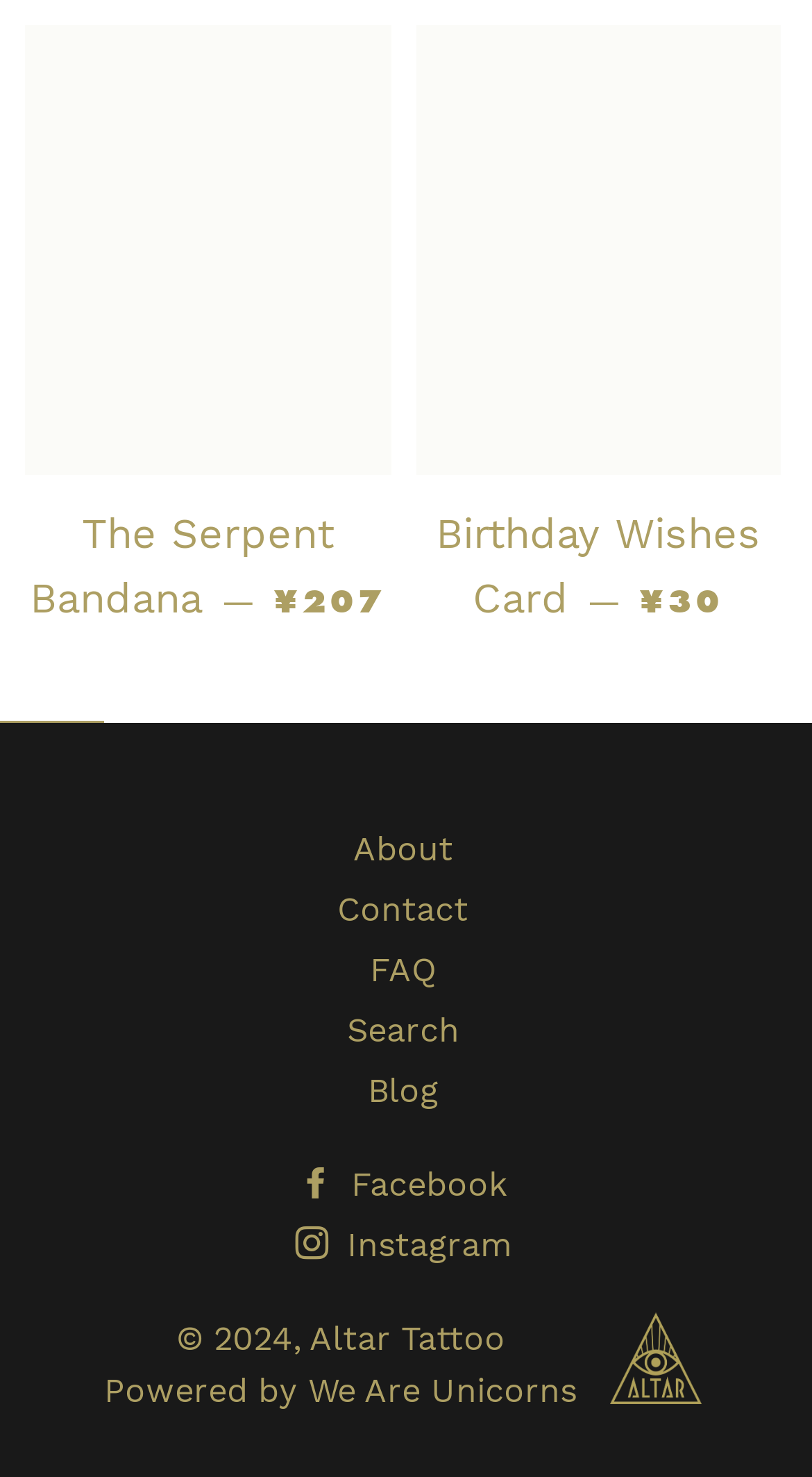Please respond to the question using a single word or phrase:
What is the orientation of the separator?

horizontal